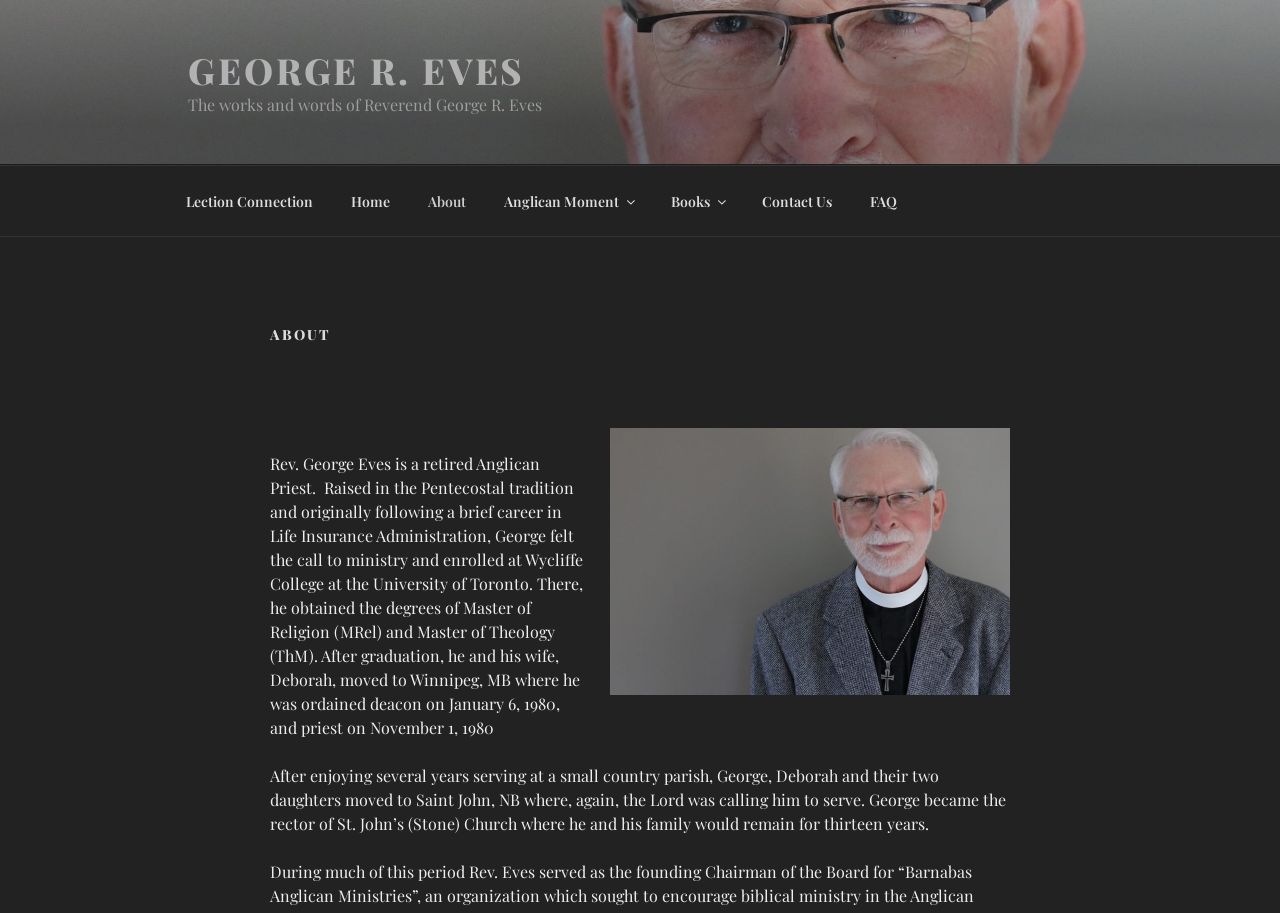Locate the bounding box coordinates of the clickable part needed for the task: "contact George R. Eves".

[0.581, 0.193, 0.663, 0.247]